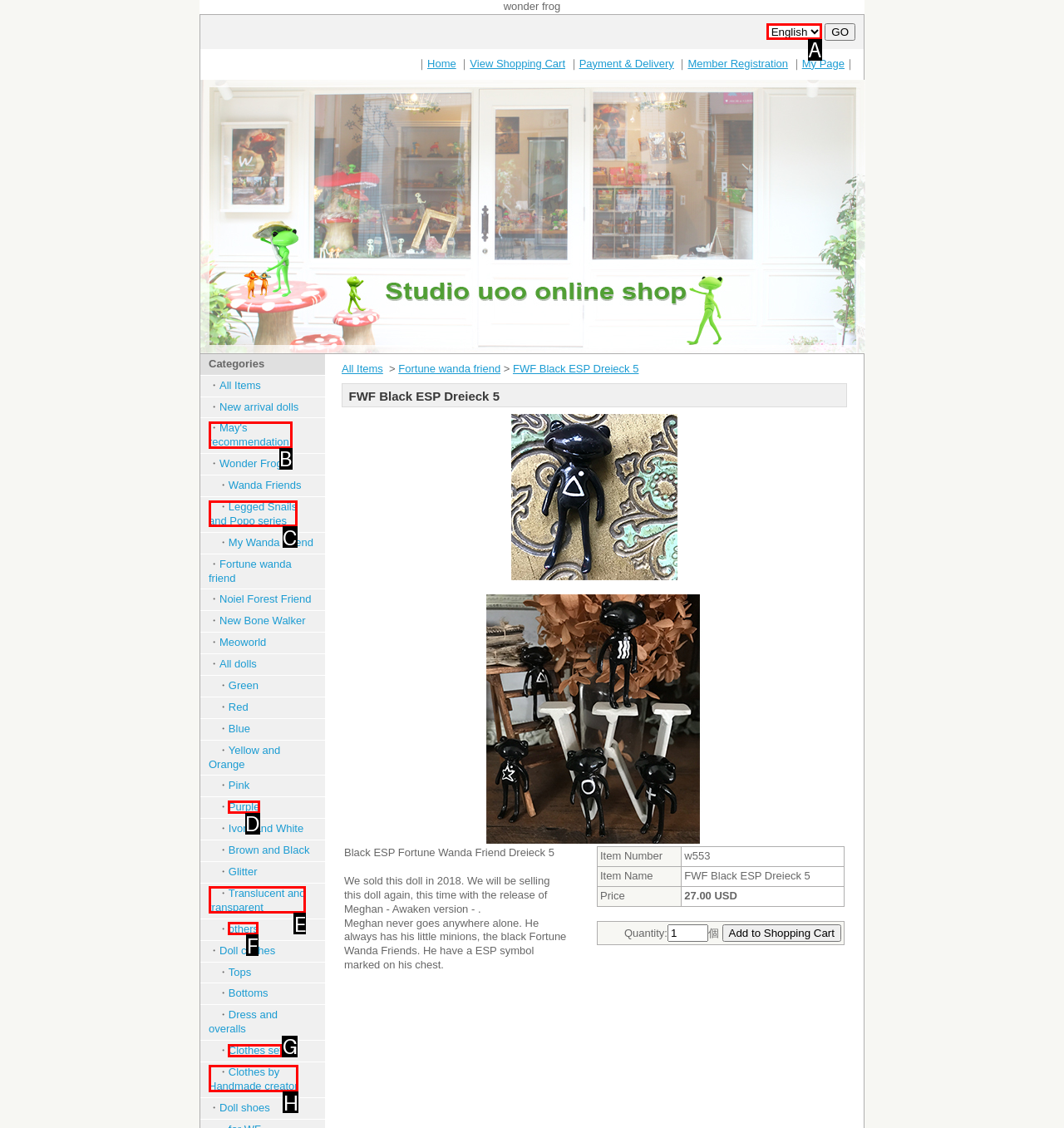Select the letter of the UI element you need to click on to fulfill this task: Search for products. Write down the letter only.

A